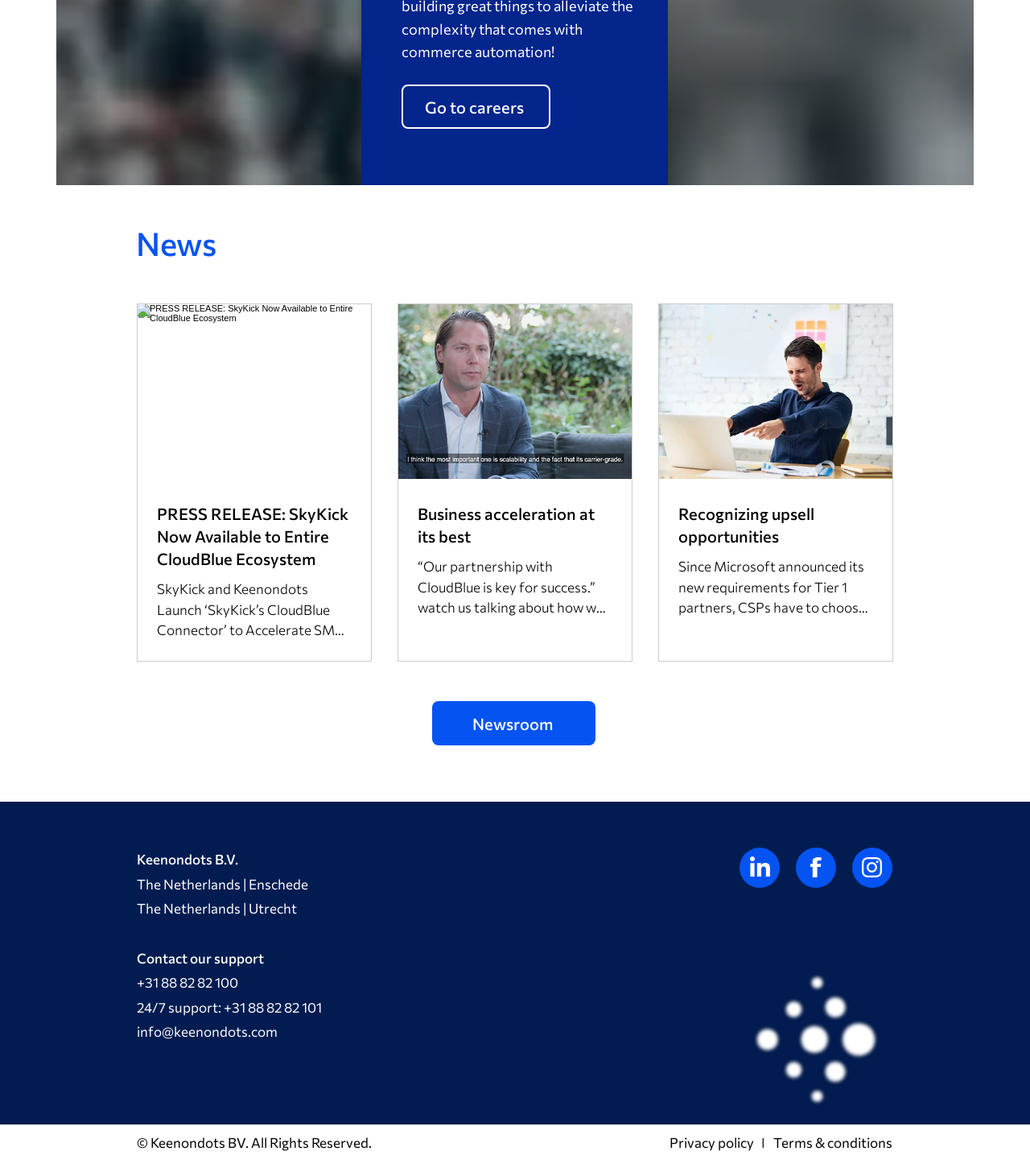Can you identify the bounding box coordinates of the clickable region needed to carry out this instruction: 'Visit the newsroom'? The coordinates should be four float numbers within the range of 0 to 1, stated as [left, top, right, bottom].

[0.42, 0.596, 0.578, 0.634]